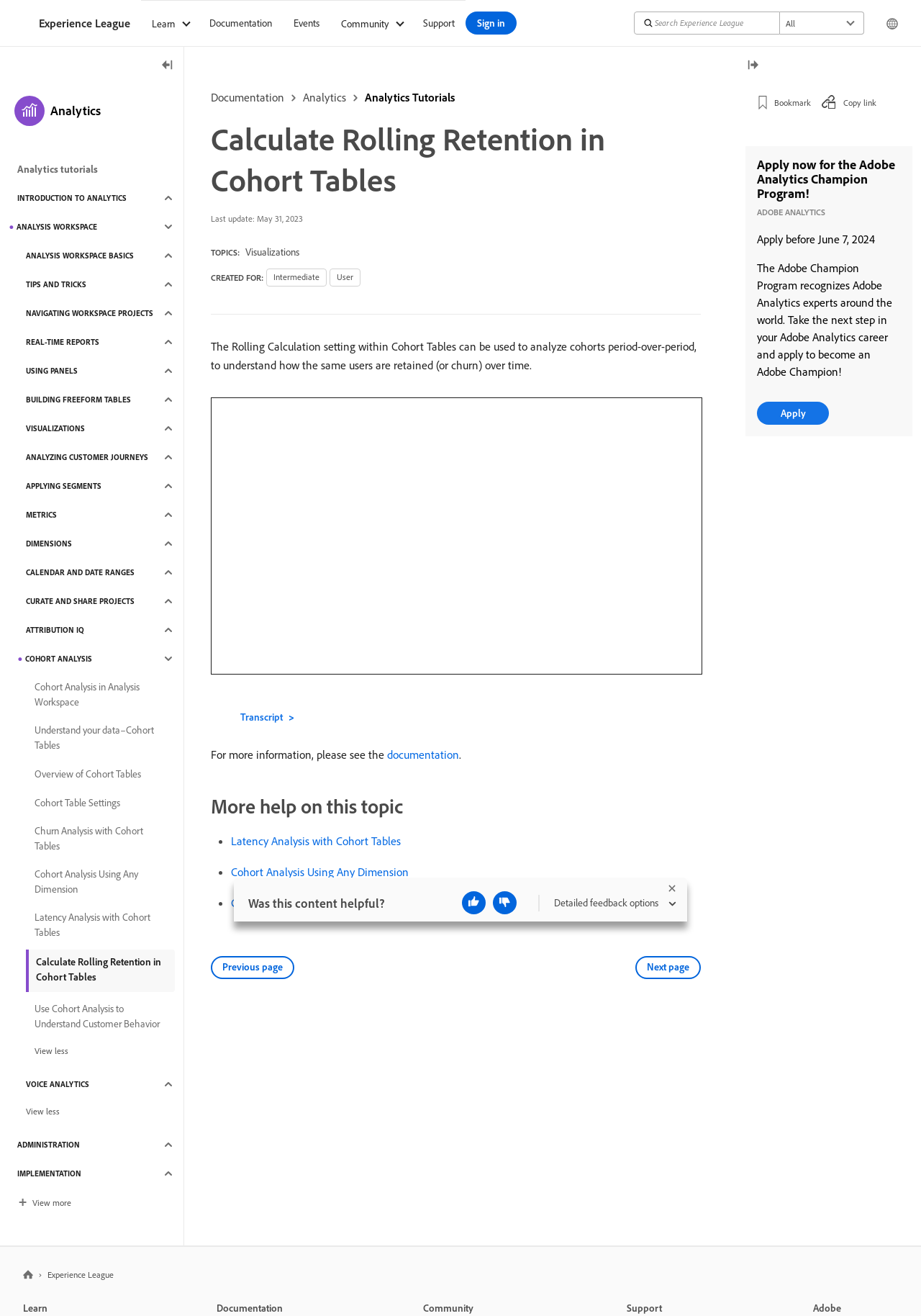Please provide the bounding box coordinate of the region that matches the element description: Overview of Cohort Tables. Coordinates should be in the format (top-left x, top-left y, bottom-right x, bottom-right y) and all values should be between 0 and 1.

[0.028, 0.579, 0.19, 0.597]